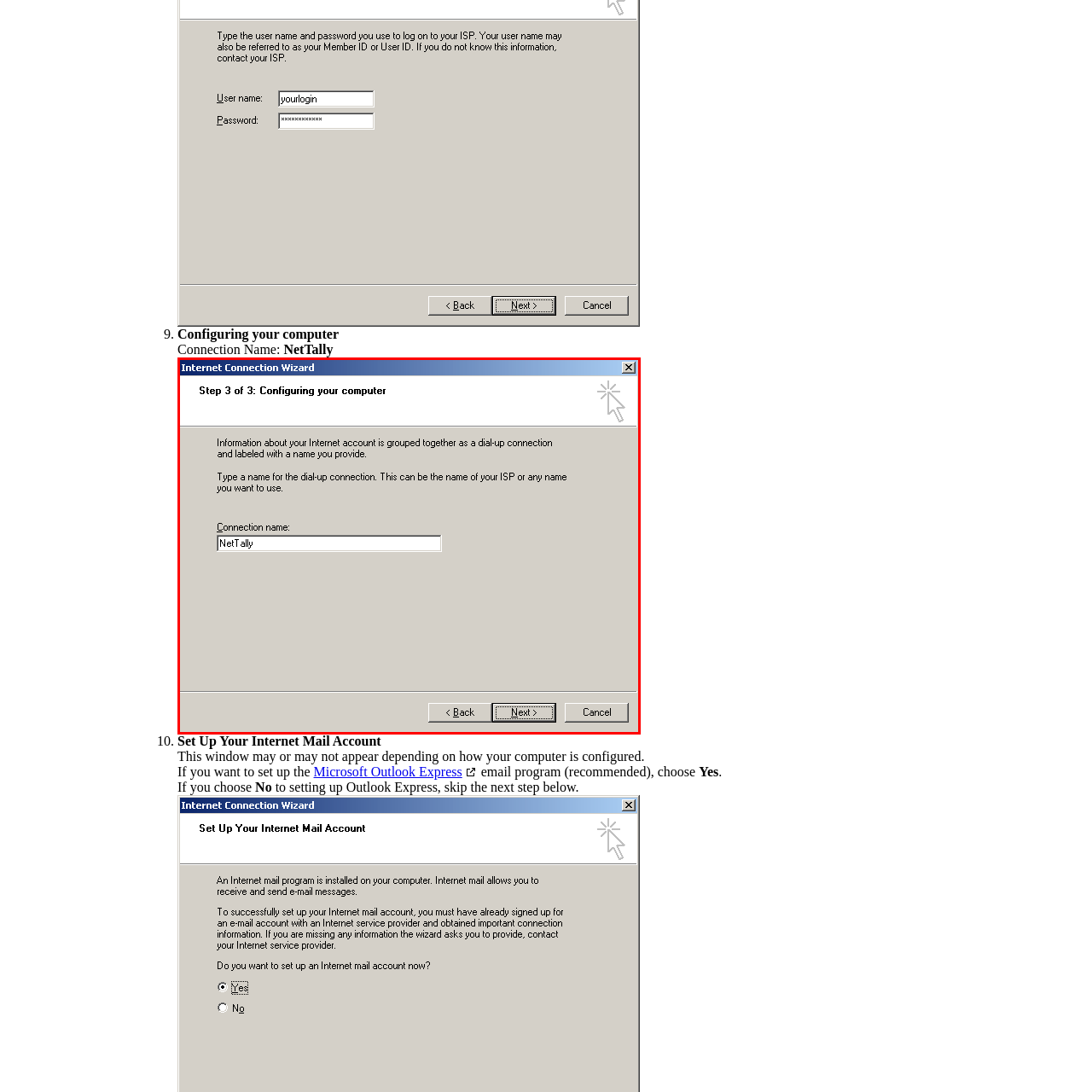Generate an in-depth caption for the image enclosed by the red boundary.

The image depicts the third step in the Internet Connection Wizard, titled "Configuring your computer." This interface instructs users on how to set up their internet connection. A text box is present for inputting a connection name, with the default name displayed as "NetTally." The screen offers guidance on what the connection name should represent, advising that it can reflect the name of the Internet Service Provider (ISP) or any desired label. Below, navigation buttons labelled "Back," "Next," and "Cancel" enhance user interaction for proceeding or adjusting their settings. The overall design reflects a classic user interface, characterized by practical usability and clear instructions for users setting up their internet connection.